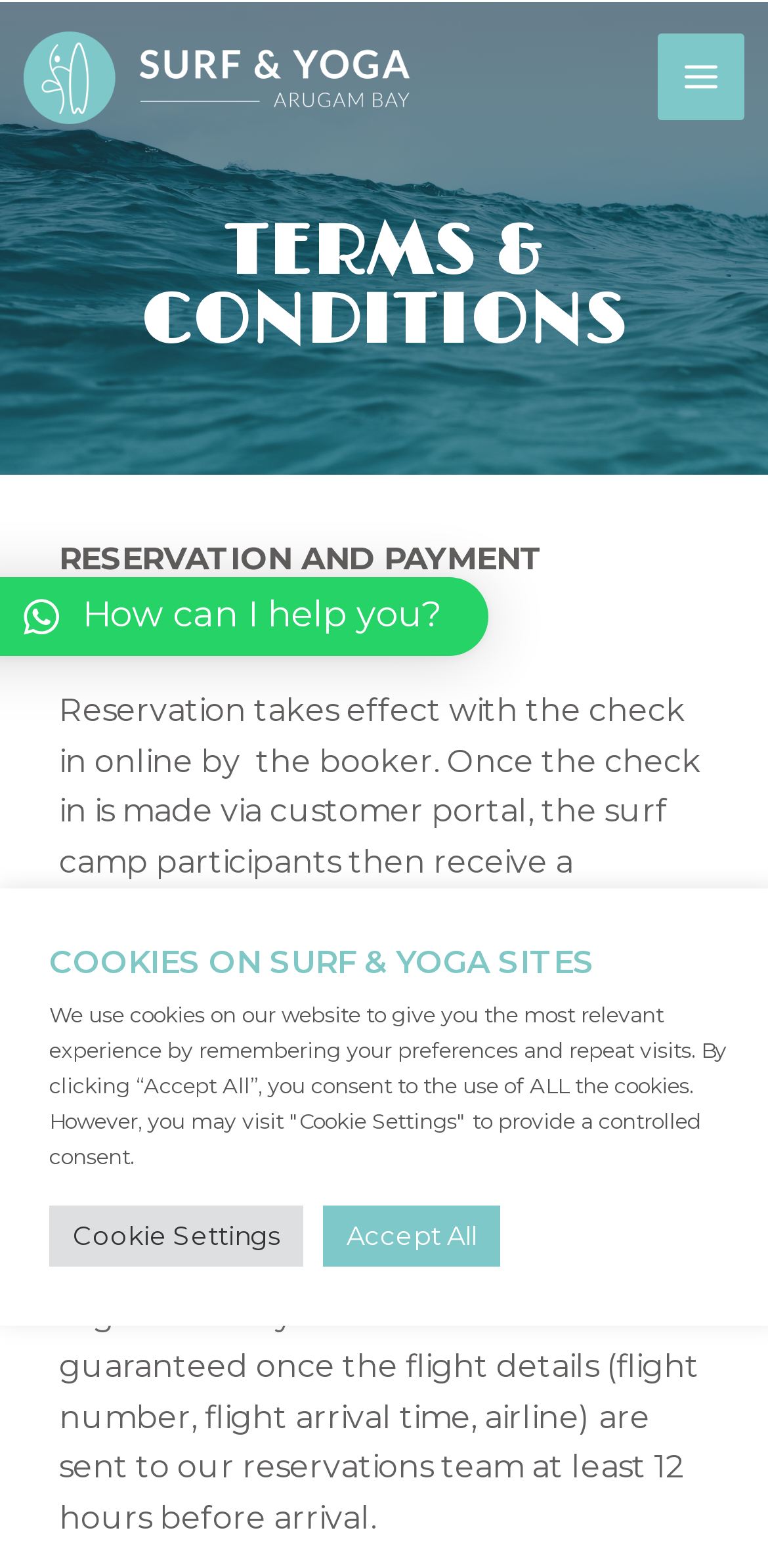Summarize the webpage with intricate details.

The webpage is about the terms and conditions of an all-inclusive surf camp and yoga retreat in Arugam Bay, Sri Lanka. At the top left, there is a link and an image with the same title as the webpage. On the top right, there is a button labeled "MAIN MENU". 

Below the top section, there is a heading "TERMS & CONDITIONS" followed by a subheading "RESERVATION AND PAYMENT ARRANGEMENTS". The text below explains the reservation process, including how it takes effect and what information is required. There are three paragraphs of text in this section, with the first paragraph describing the reservation process, the second paragraph stating the company's right to cancel a reservation, and the third paragraph explaining the transfer arrangements from and to the airport.

Further down the page, there is a heading "COOKIES ON SURF & YOGA SITES" followed by a paragraph of text explaining the use of cookies on the website. Below this text, there are two buttons, "Cookie Settings" and "Accept All", which allow users to control their cookie preferences.